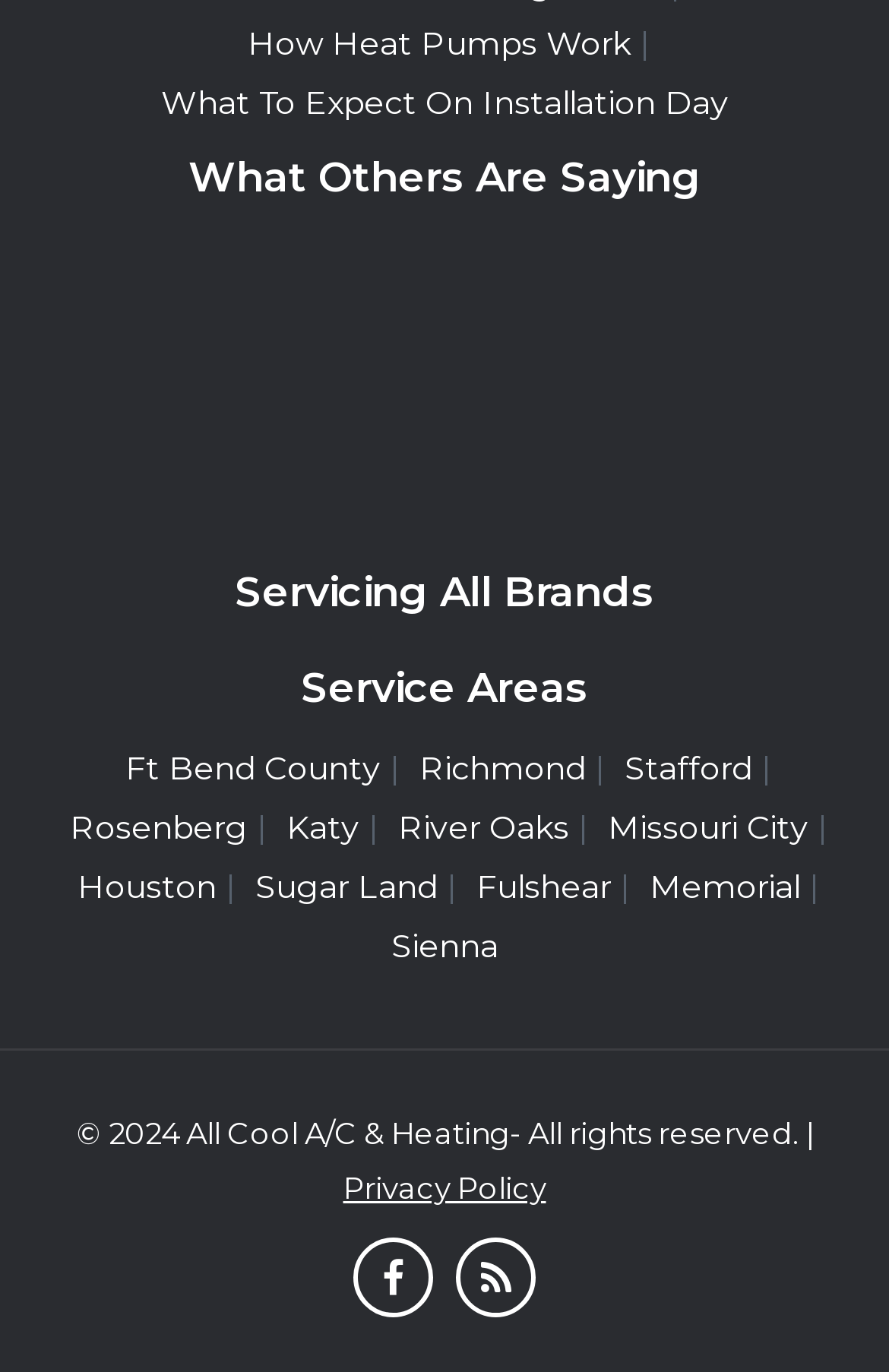What is the last item in the service areas list?
Please answer using one word or phrase, based on the screenshot.

Sienna